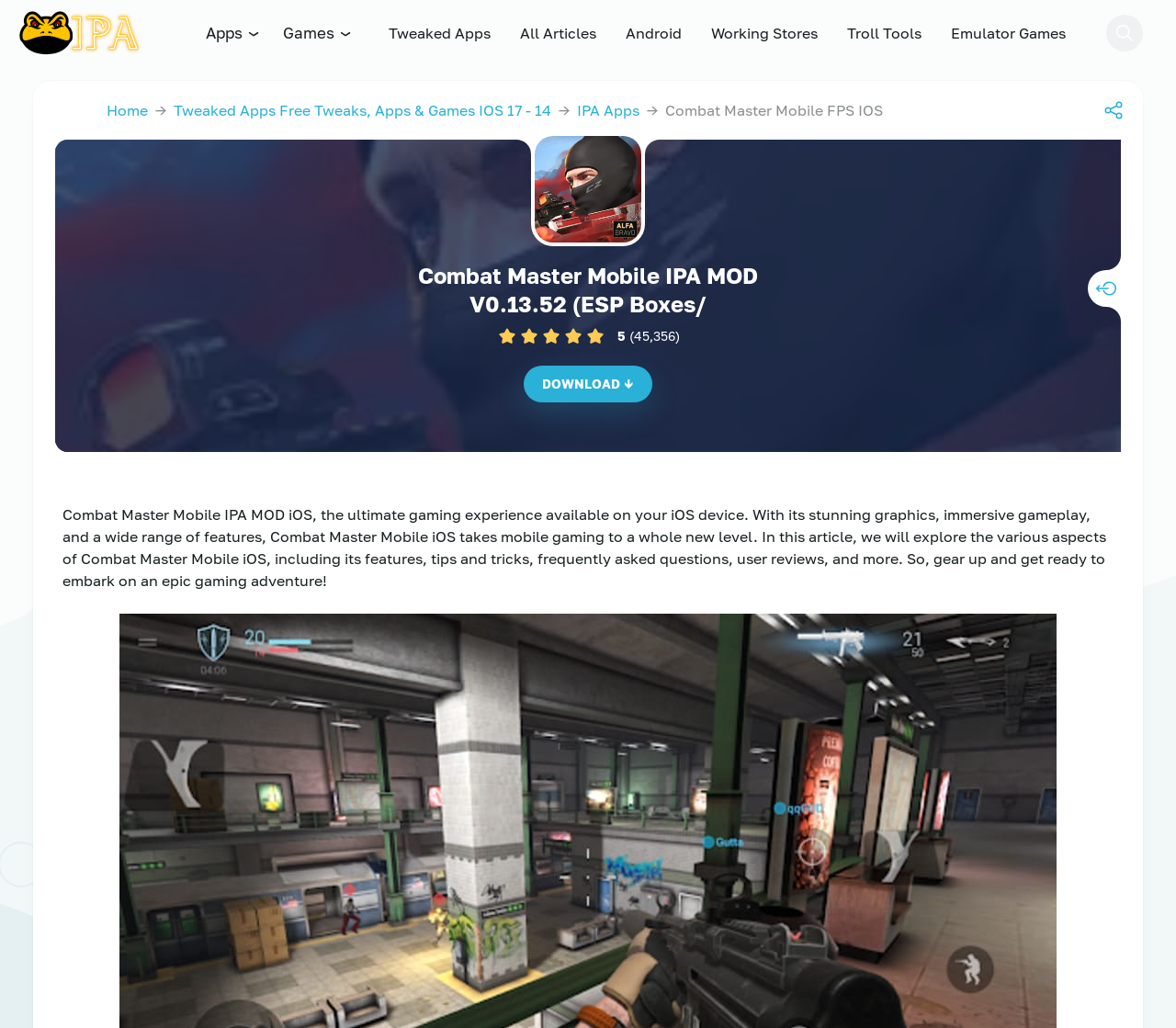Locate the bounding box coordinates of the clickable area to execute the instruction: "Search for something". Provide the coordinates as four float numbers between 0 and 1, represented as [left, top, right, bottom].

[0.941, 0.014, 0.972, 0.05]